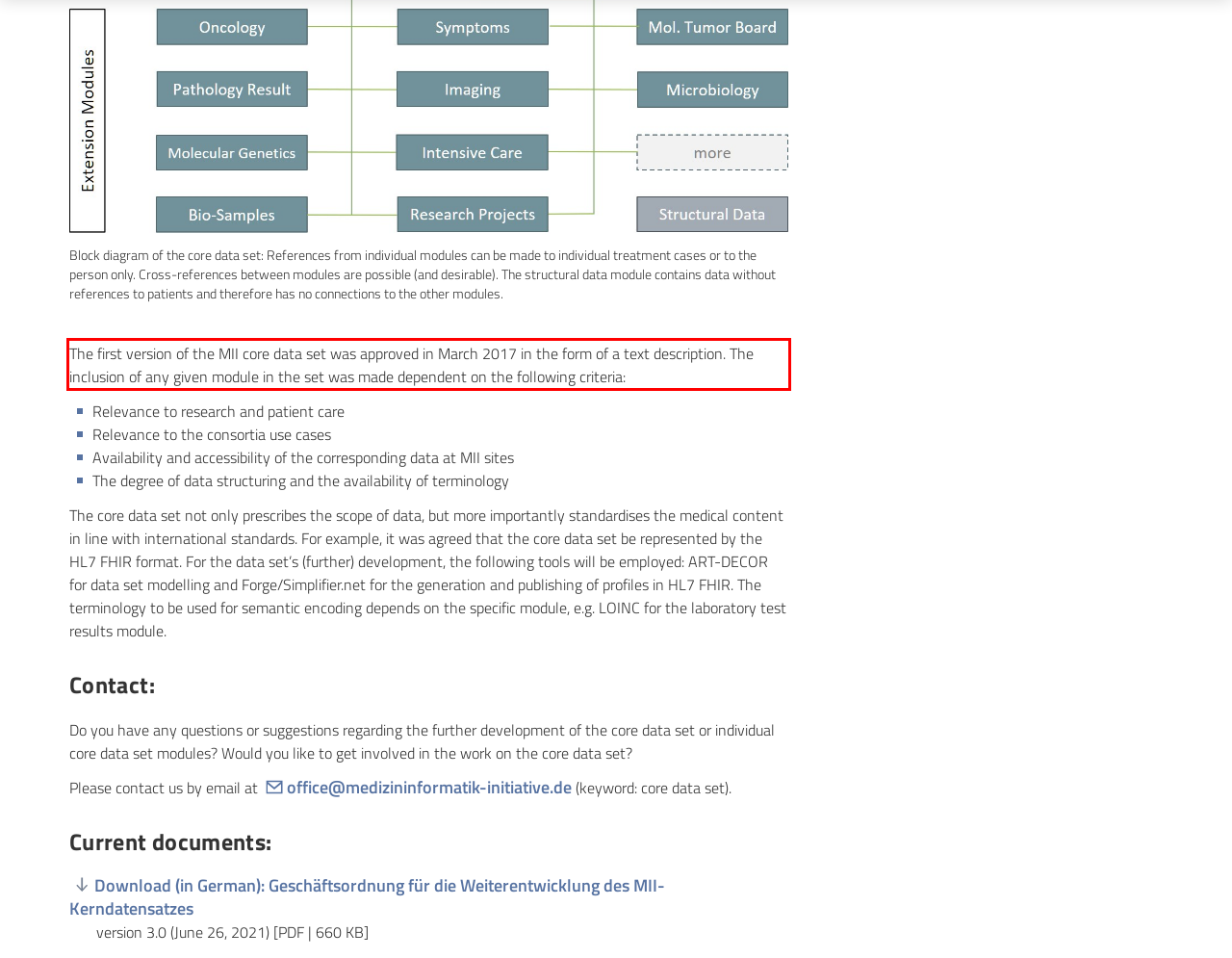Analyze the webpage screenshot and use OCR to recognize the text content in the red bounding box.

The first version of the MII core data set was approved in March 2017 in the form of a text description. The inclusion of any given module in the set was made dependent on the following criteria: